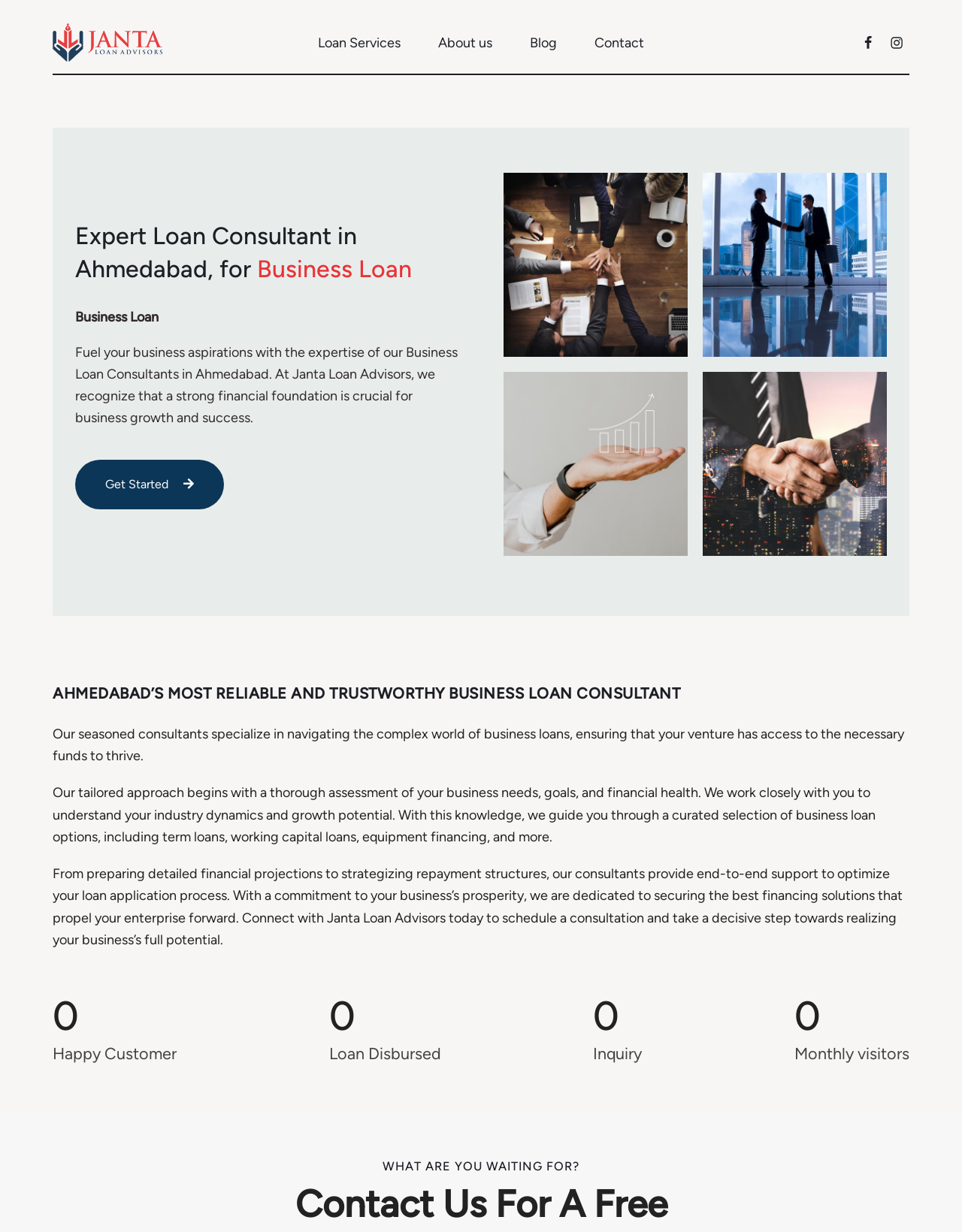Please determine the bounding box coordinates of the element to click on in order to accomplish the following task: "Visit Facebook page". Ensure the coordinates are four float numbers ranging from 0 to 1, i.e., [left, top, right, bottom].

[0.89, 0.024, 0.915, 0.045]